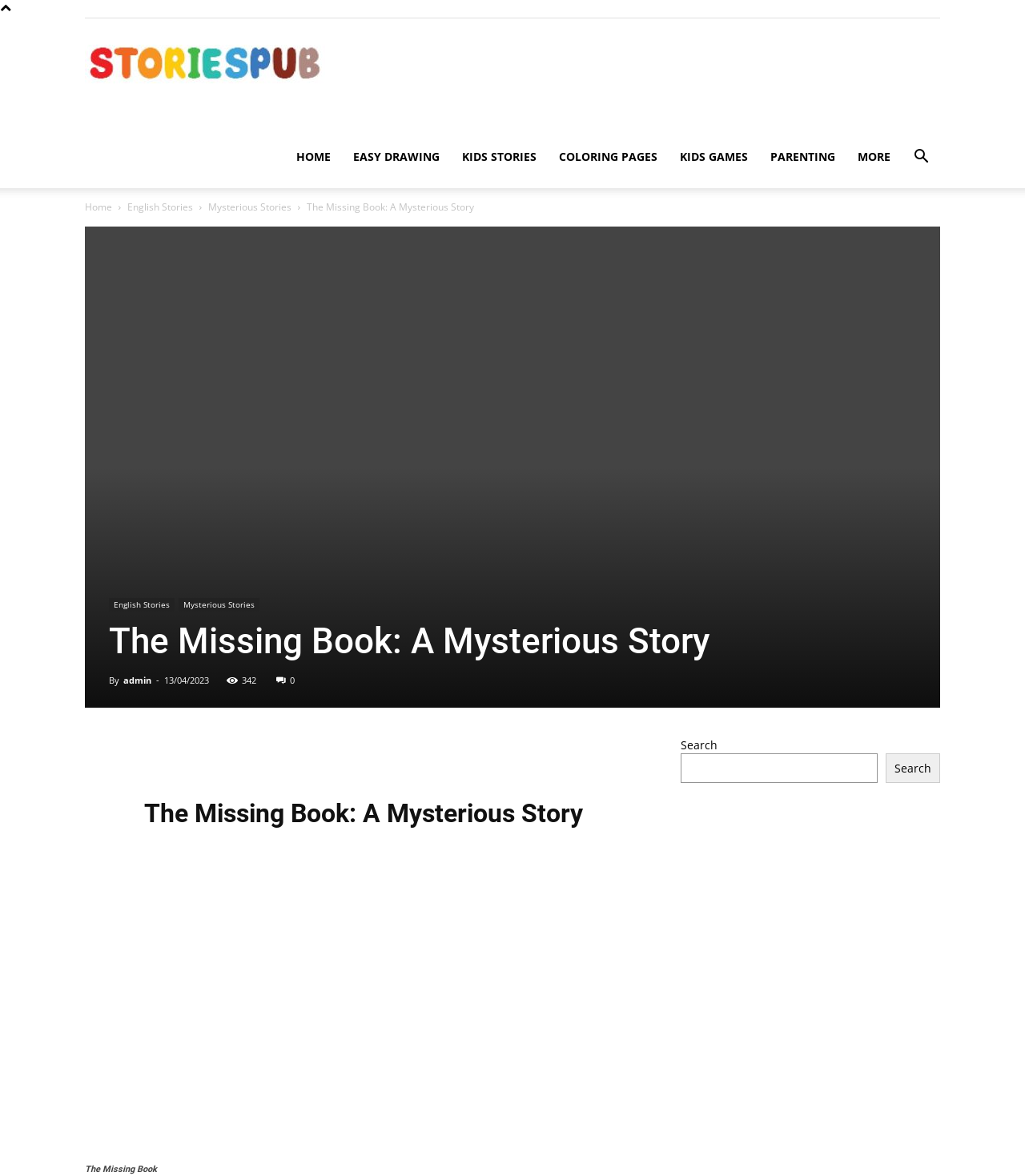Refer to the element description parent_node: Search name="s" and identify the corresponding bounding box in the screenshot. Format the coordinates as (top-left x, top-left y, bottom-right x, bottom-right y) with values in the range of 0 to 1.

[0.664, 0.568, 0.856, 0.593]